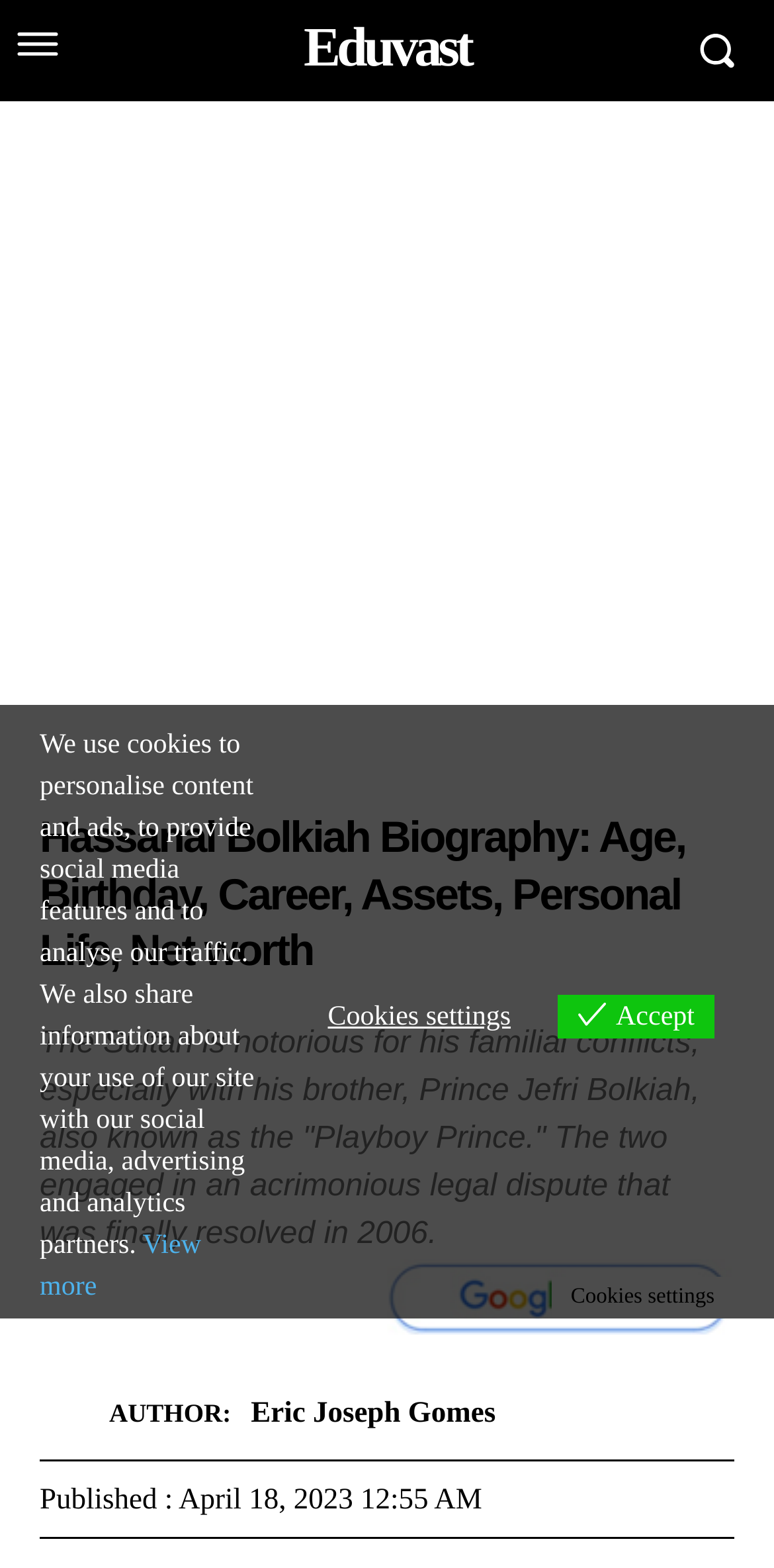When was this biography published?
Refer to the image and provide a thorough answer to the question.

The webpage has a section that says 'Published : April 18, 2023 12:55 AM', which indicates the publication date and time of the biography.